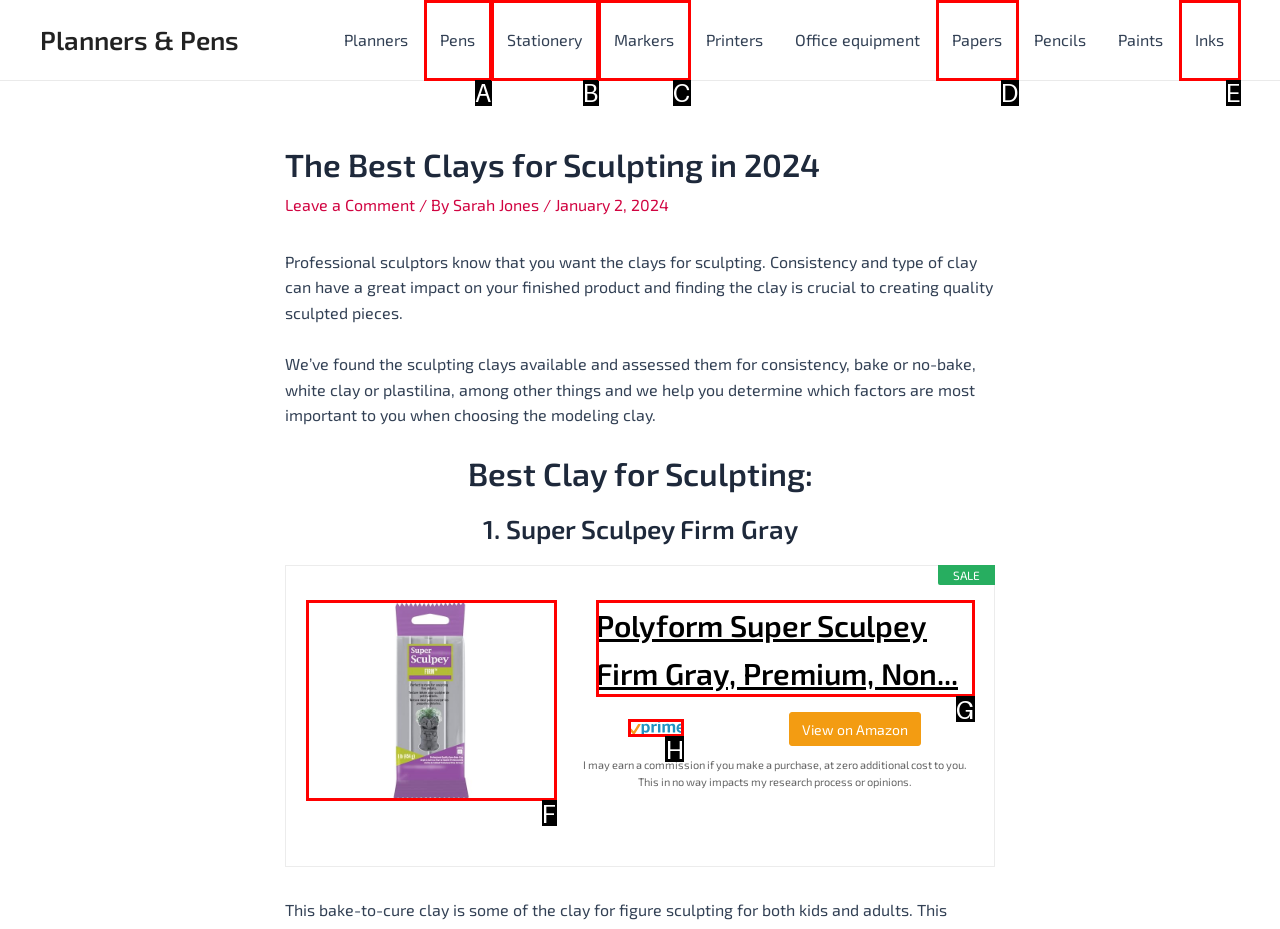Tell me which option I should click to complete the following task: Check the 'Amazon Prime' badge
Answer with the option's letter from the given choices directly.

H